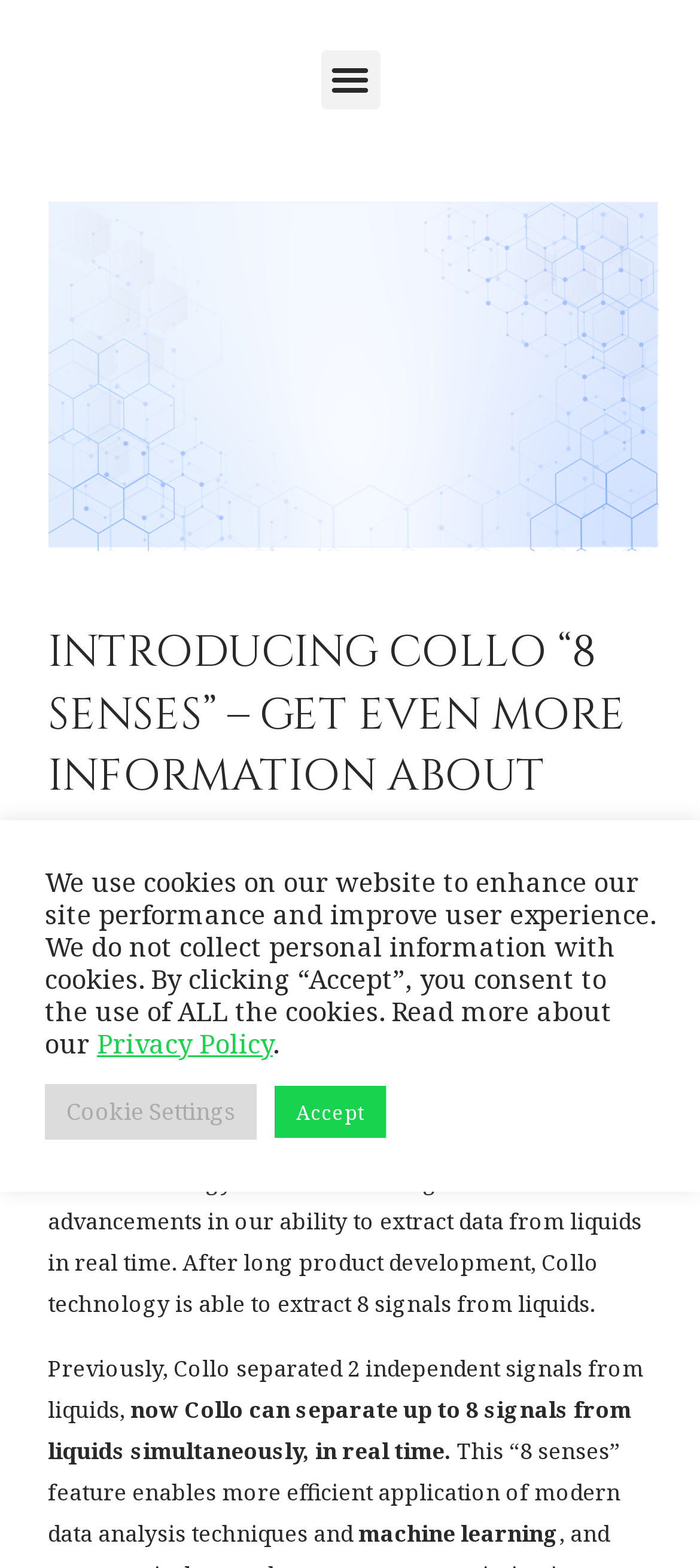Using the provided element description: "Accept", determine the bounding box coordinates of the corresponding UI element in the screenshot.

[0.392, 0.692, 0.551, 0.726]